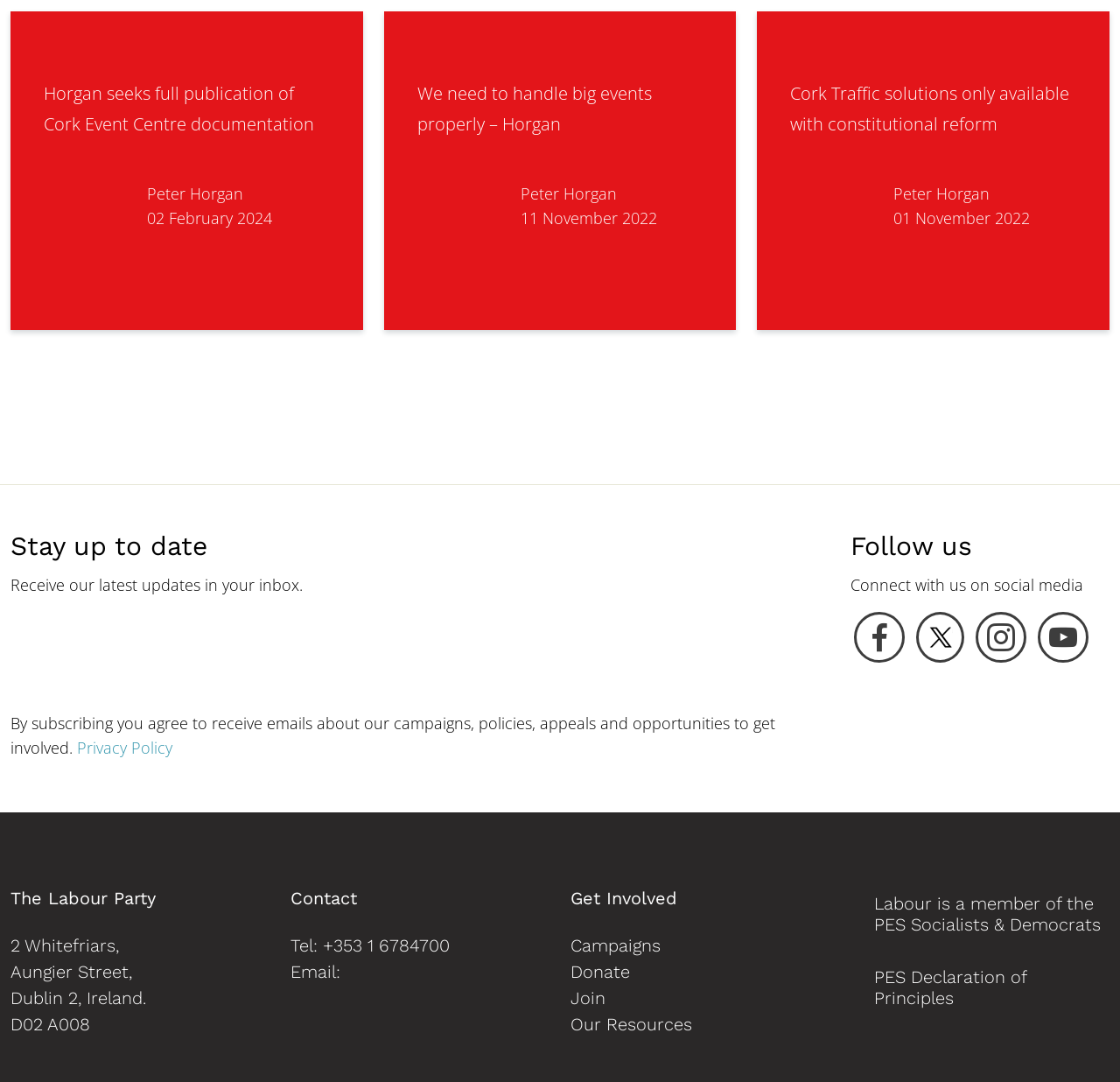By analyzing the image, answer the following question with a detailed response: How many news headings are available on the webpage?

I counted the number of news headings by looking at the heading elements located at the top of the webpage, and I found four headings with different news titles.